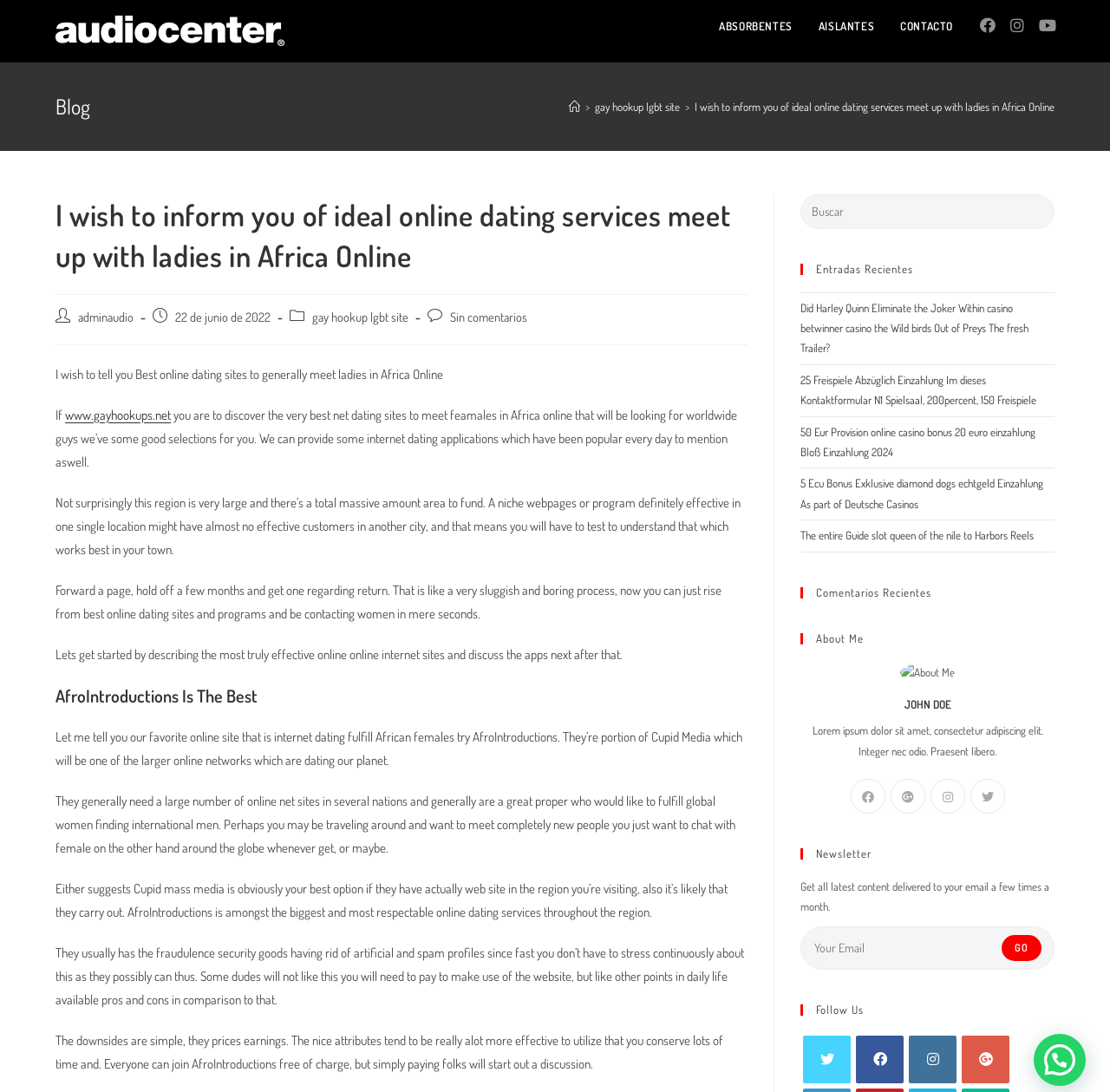Produce an elaborate caption capturing the essence of the webpage.

This webpage appears to be a blog or online dating services review website. At the top, there is a header section with a logo and a navigation menu. Below the header, there is a section with social media links, including Facebook, Instagram, and YouTube.

The main content of the webpage is divided into several sections. The first section has a heading "I wish to inform you of ideal online dating services meet up with ladies in Africa Online" and contains a brief introduction to the topic. Below this section, there is a list of links to other related articles or websites.

The next section has a heading "AfroIntroductions Is The Best" and appears to be a review or description of an online dating service called AfroIntroductions. The text explains that AfroIntroductions is a popular online dating site for meeting African women and is part of a larger online dating network called Cupid Media.

Further down the page, there are sections with headings "Entradas Recientes" (Recent Entries), "Comentarios Recientes" (Recent Comments), and "About Me". These sections appear to be a blog or news feed, with links to recent articles or posts.

On the right-hand side of the page, there is a sidebar with several sections, including a search box, a list of recent posts, and a section with links to social media profiles. There is also a section with a heading "Newsletter" where users can enter their email address to receive updates.

At the bottom of the page, there is a footer section with links to social media profiles and a copyright notice.